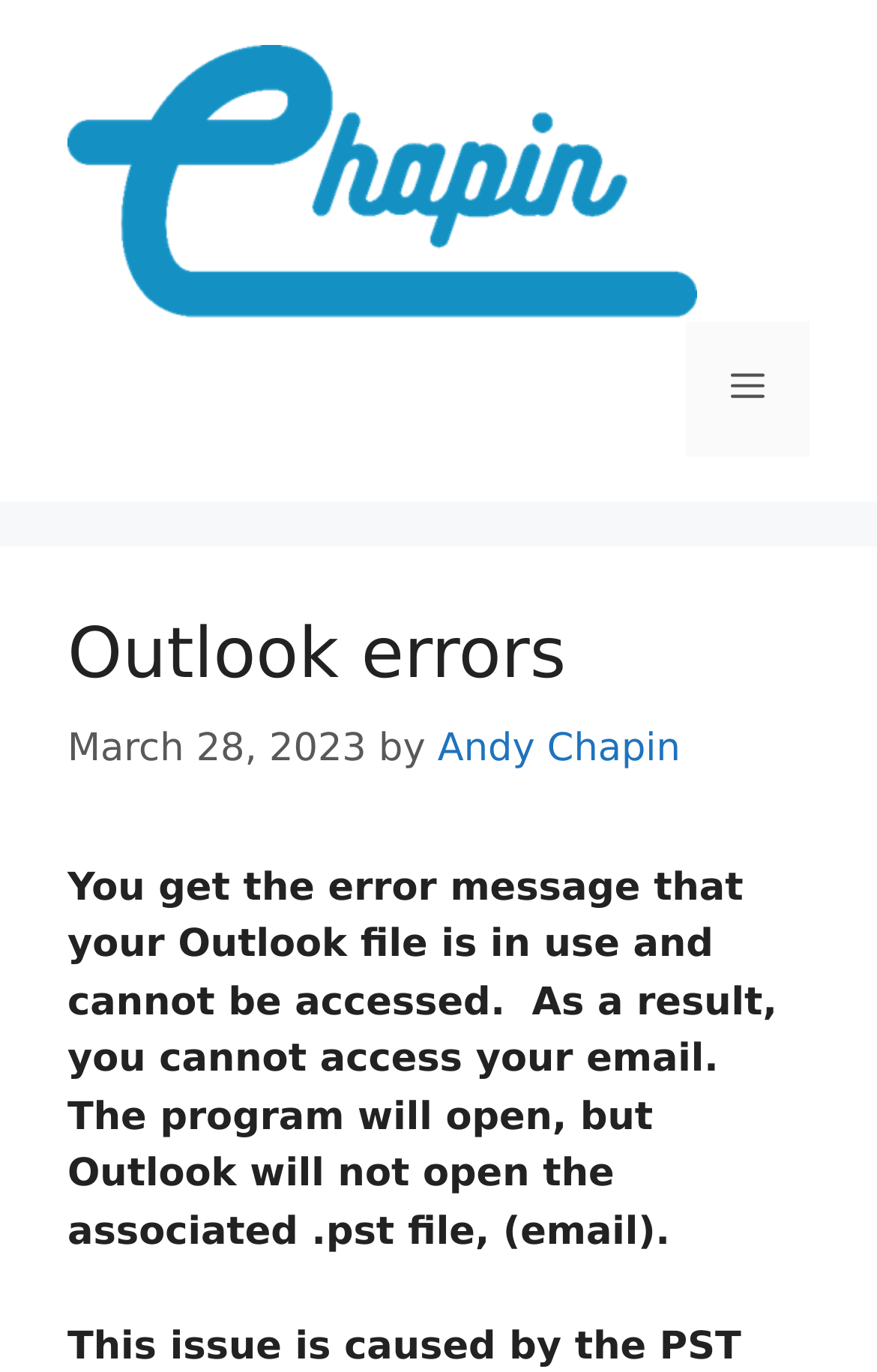Answer the question in a single word or phrase:
What is the problem described in the article?

Outlook file in use error